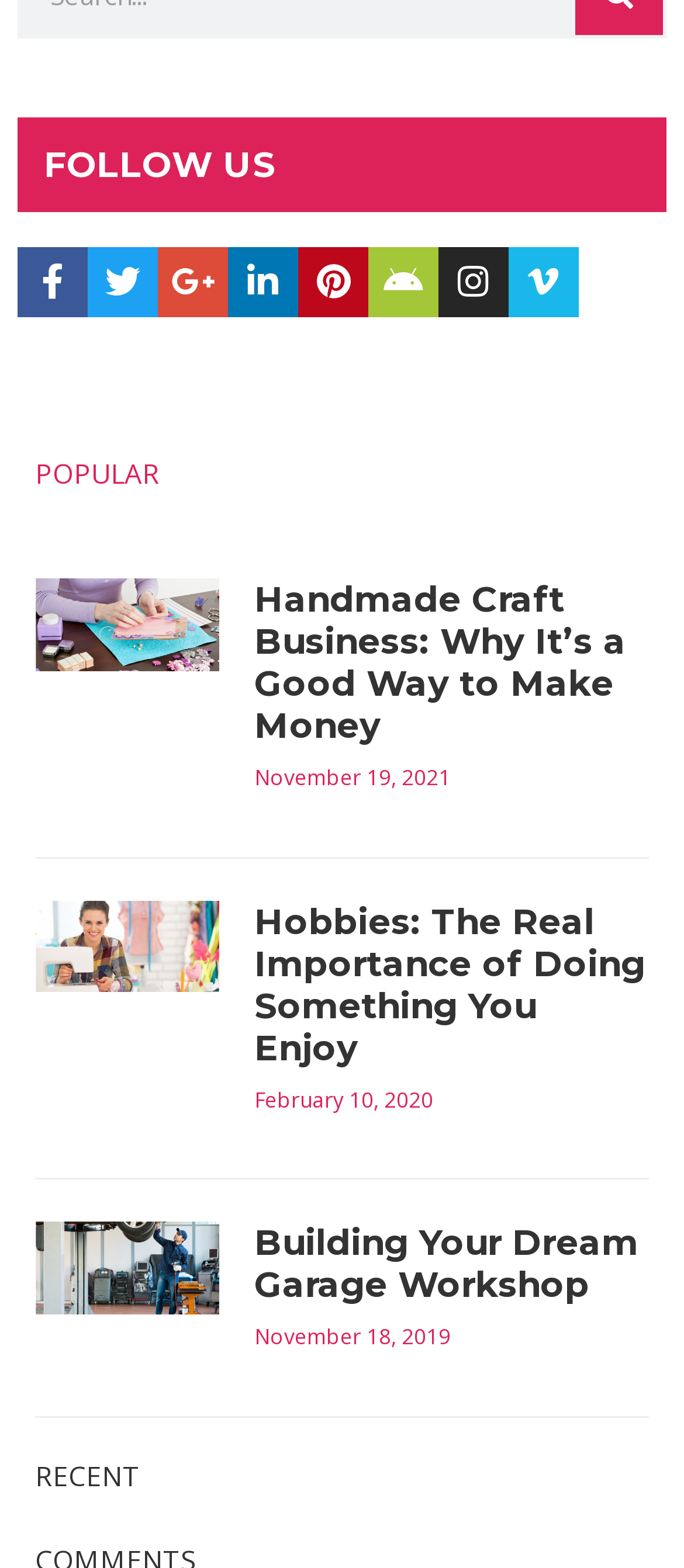What is the date of the second article in the 'POPULAR' tab?
Refer to the image and give a detailed answer to the question.

The date of the second article in the 'POPULAR' tab is February 10, 2020, which is indicated by the StaticText element 'February 10, 2020' with bounding box coordinates [0.372, 0.692, 0.633, 0.711].